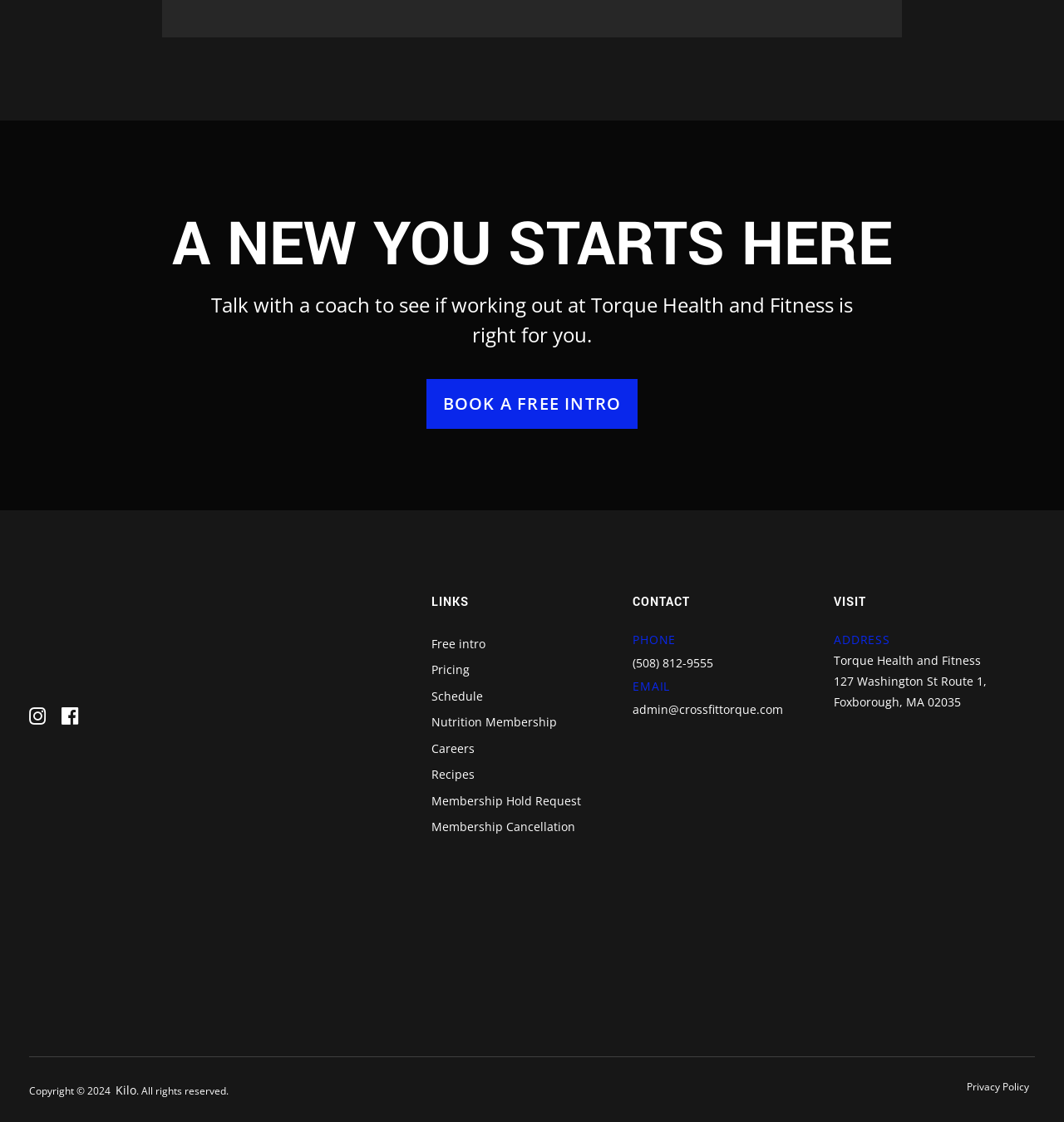Provide the bounding box coordinates for the UI element described in this sentence: "Book a Free Intro". The coordinates should be four float values between 0 and 1, i.e., [left, top, right, bottom].

[0.401, 0.337, 0.599, 0.382]